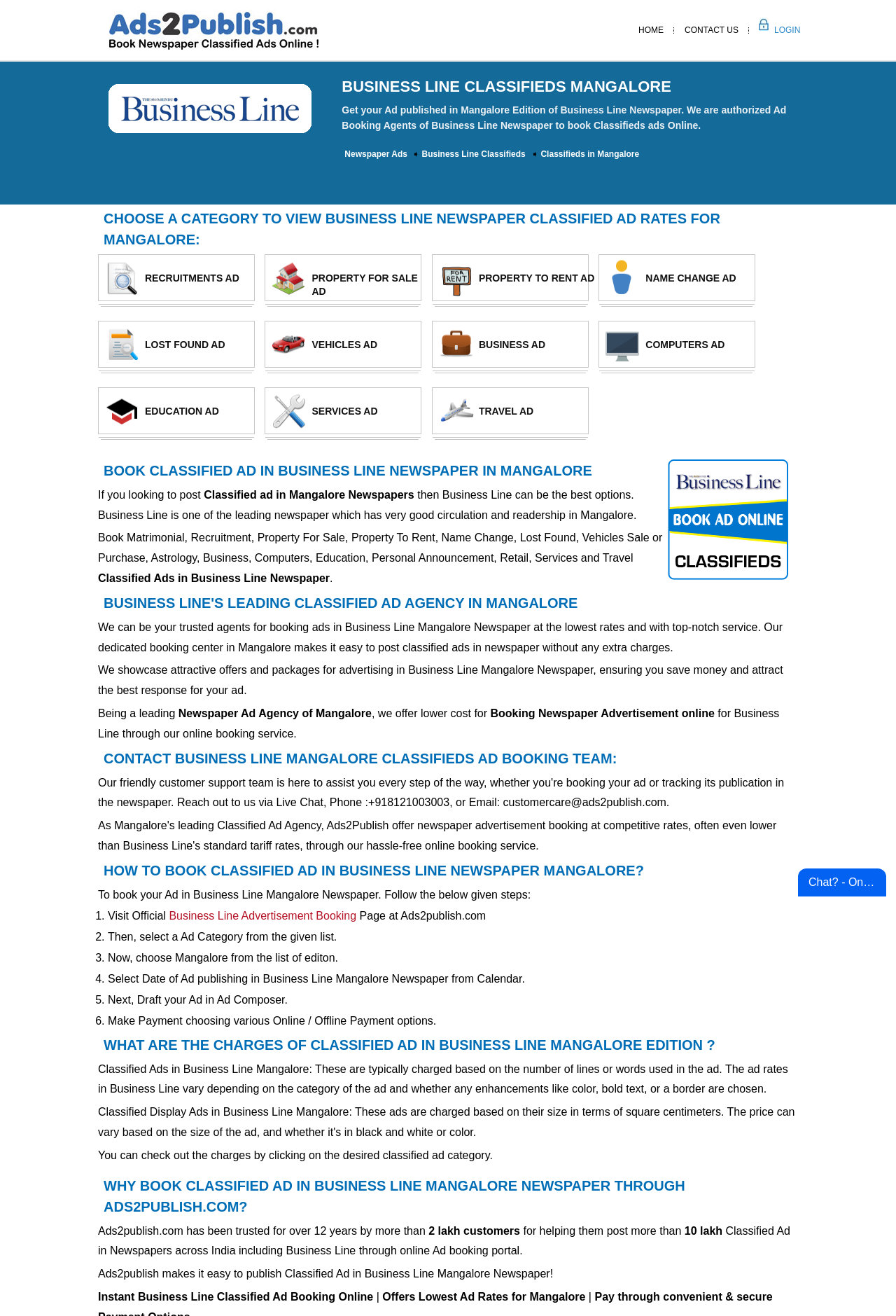Please respond to the question using a single word or phrase:
How can I book a classified ad in Business Line?

Follow the steps